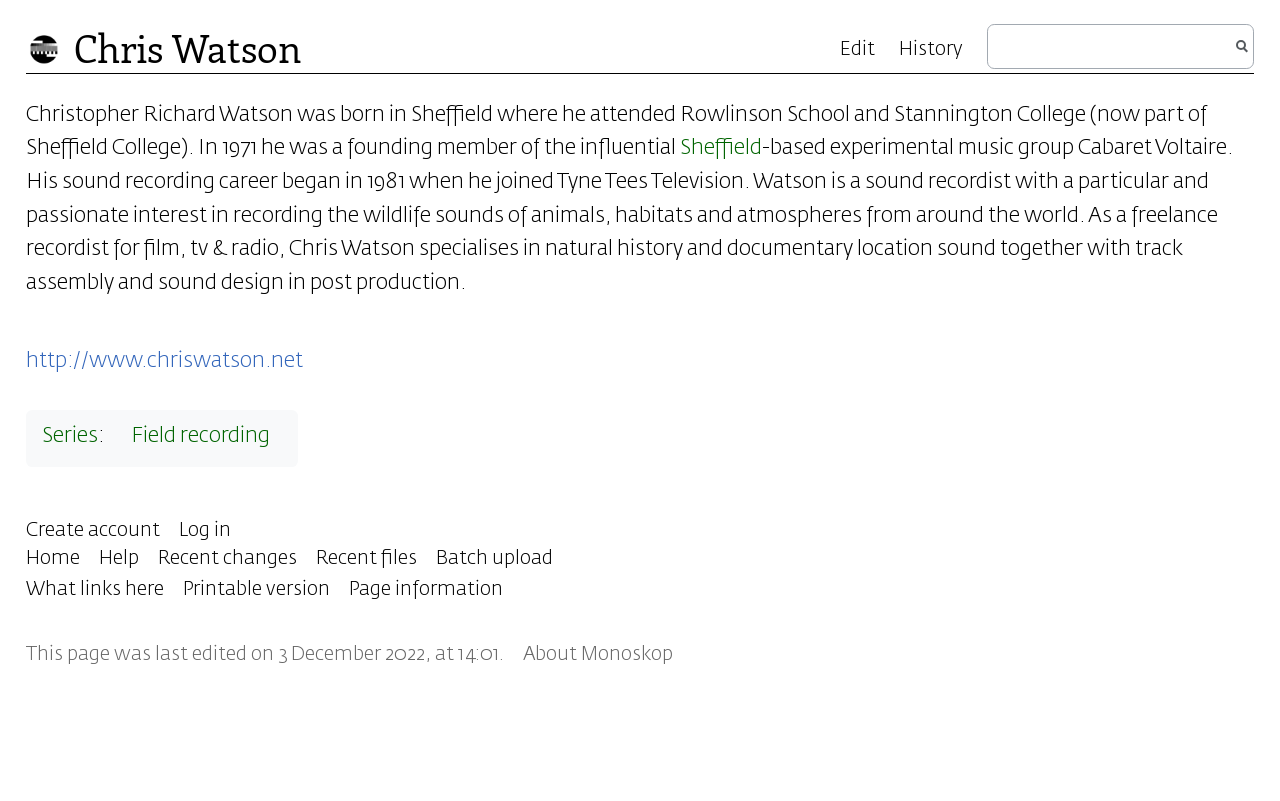Please determine the bounding box coordinates of the clickable area required to carry out the following instruction: "Edit the page". The coordinates must be four float numbers between 0 and 1, represented as [left, top, right, bottom].

[0.647, 0.015, 0.693, 0.092]